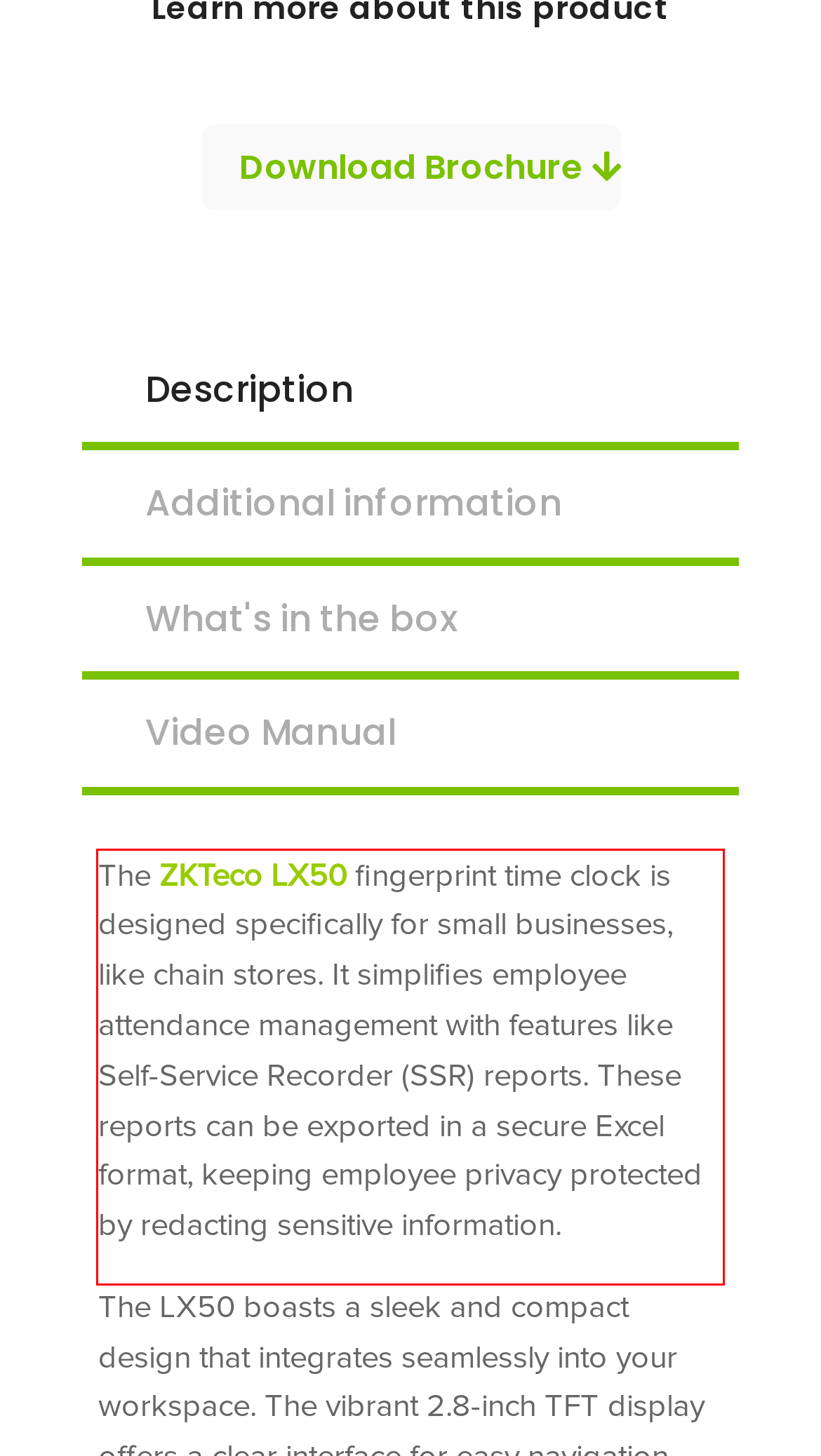From the given screenshot of a webpage, identify the red bounding box and extract the text content within it.

The ZKTeco LX50 fingerprint time clock is designed specifically for small businesses, like chain stores. It simplifies employee attendance management with features like Self-Service Recorder (SSR) reports. These reports can be exported in a secure Excel format, keeping employee privacy protected by redacting sensitive information.